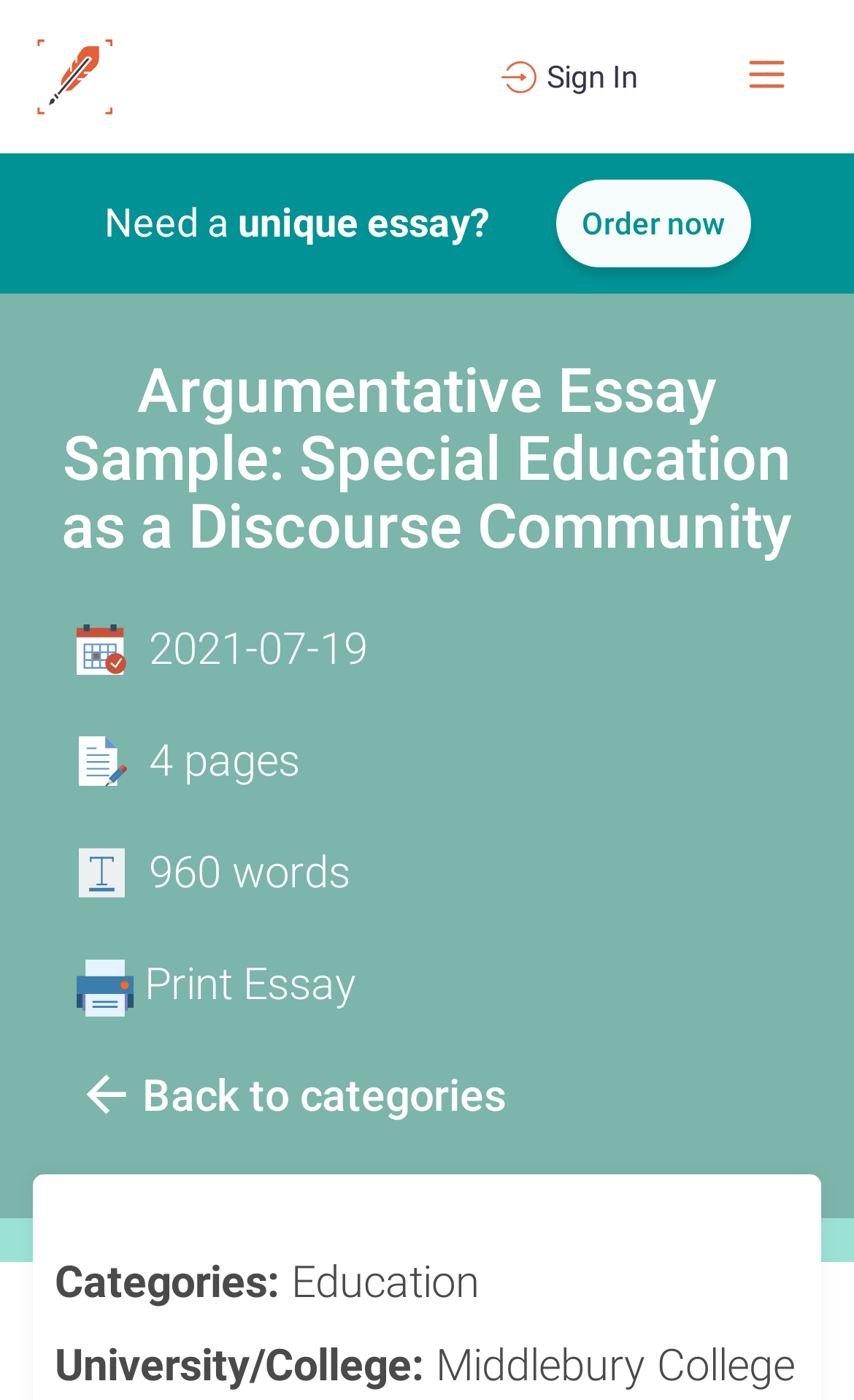Respond with a single word or short phrase to the following question: 
What is the website's logo located?

Top left